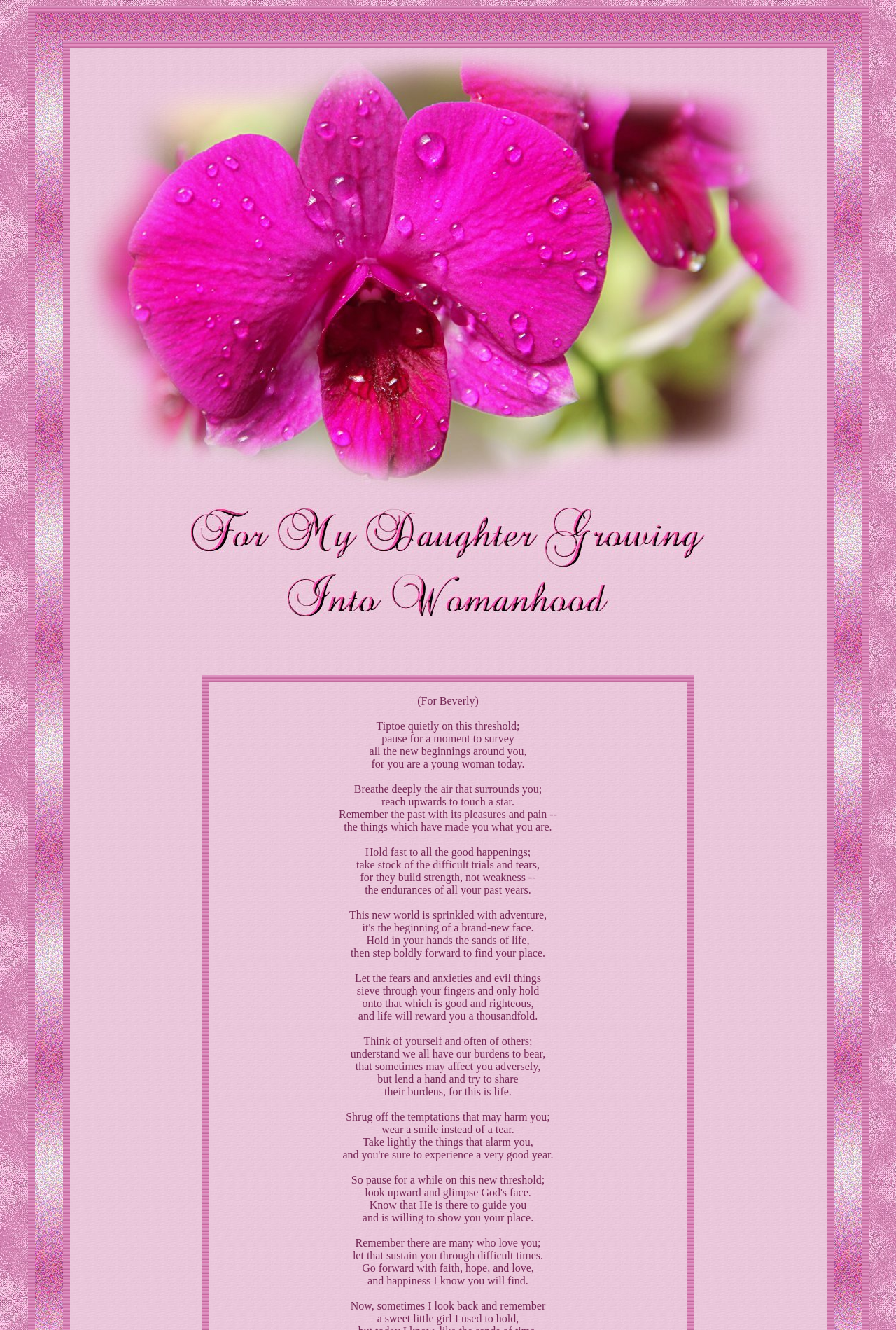What is the speaker's tone in the poem?
Look at the image and provide a short answer using one word or a phrase.

Encouraging and reflective